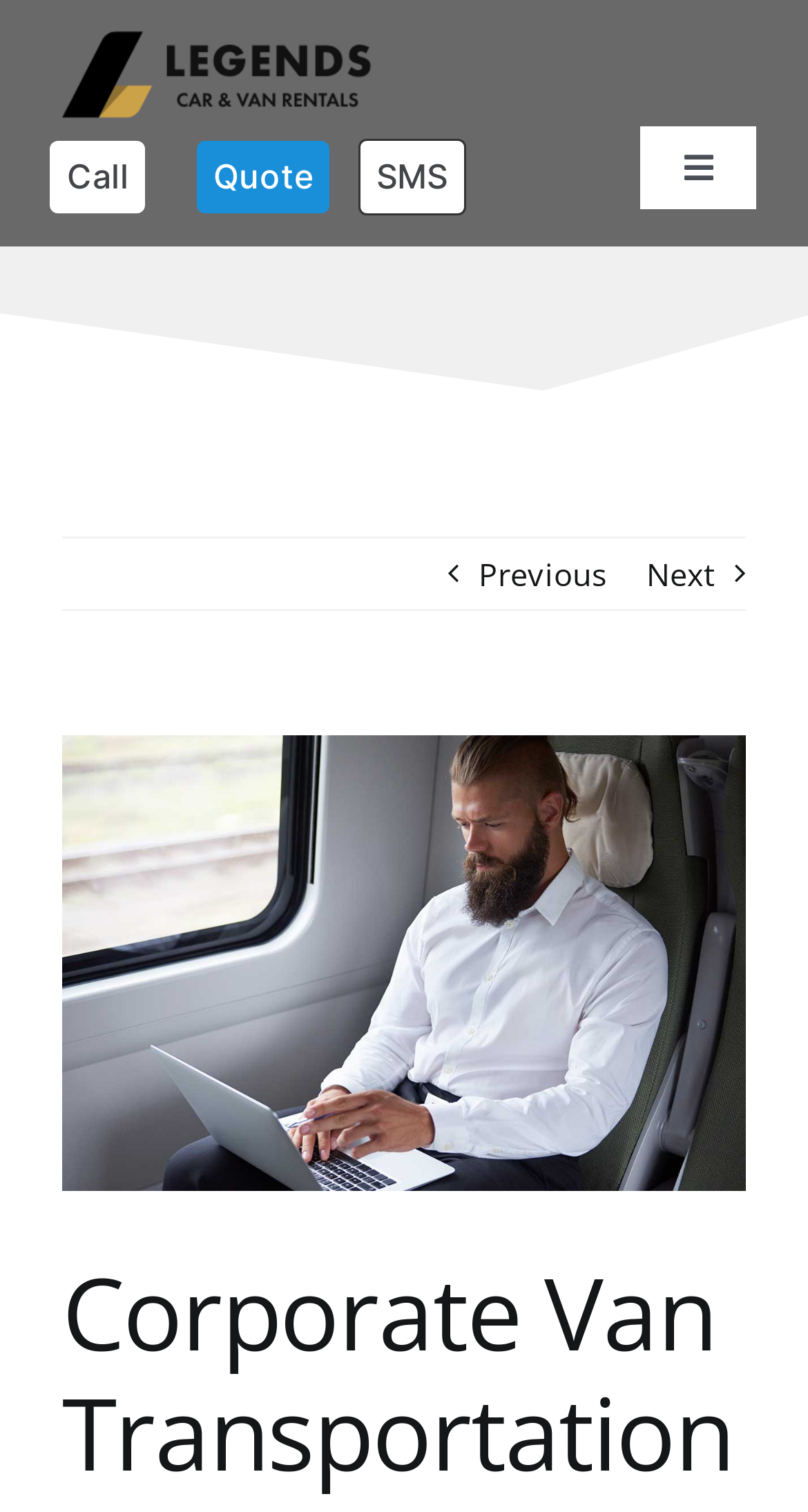Please provide the bounding box coordinates for the element that needs to be clicked to perform the following instruction: "View Corporate Van Transportation". The coordinates should be given as four float numbers between 0 and 1, i.e., [left, top, right, bottom].

[0.077, 0.486, 0.923, 0.788]